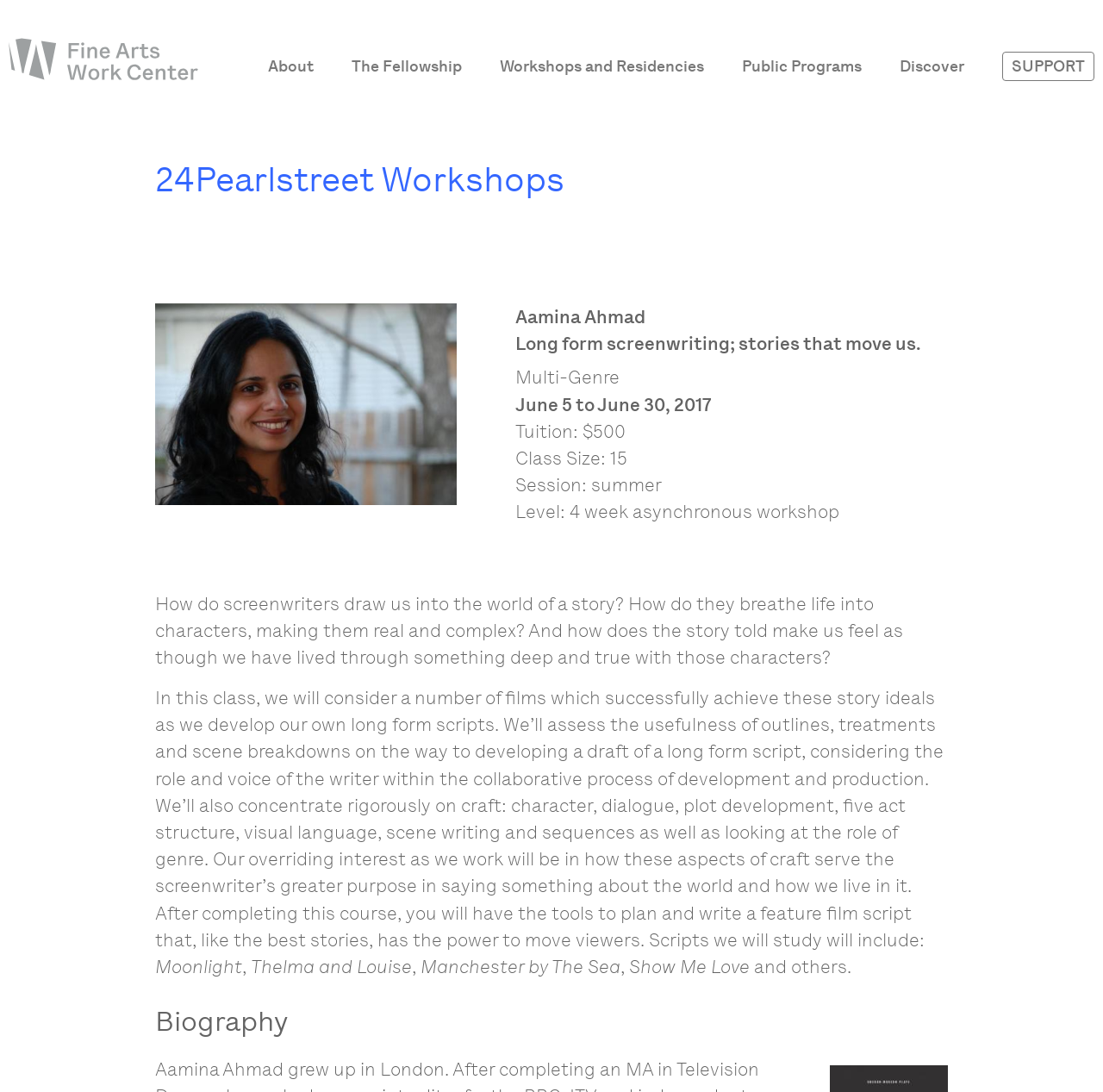Could you please study the image and provide a detailed answer to the question:
What is the name of the organization?

I found the answer by looking at the top-left corner of the webpage, where there is a link with the text 'Fine Arts Work Center In Provincetown'.